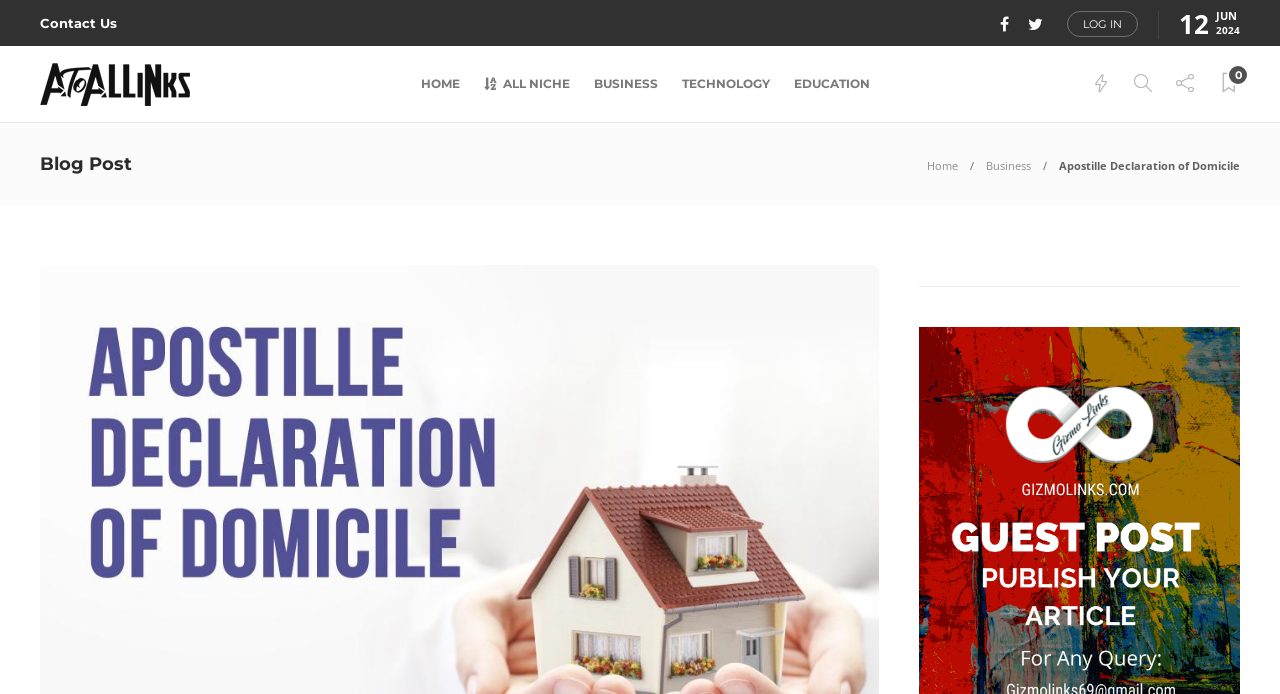Respond to the question below with a concise word or phrase:
How many social media links are there in the top-right corner?

4